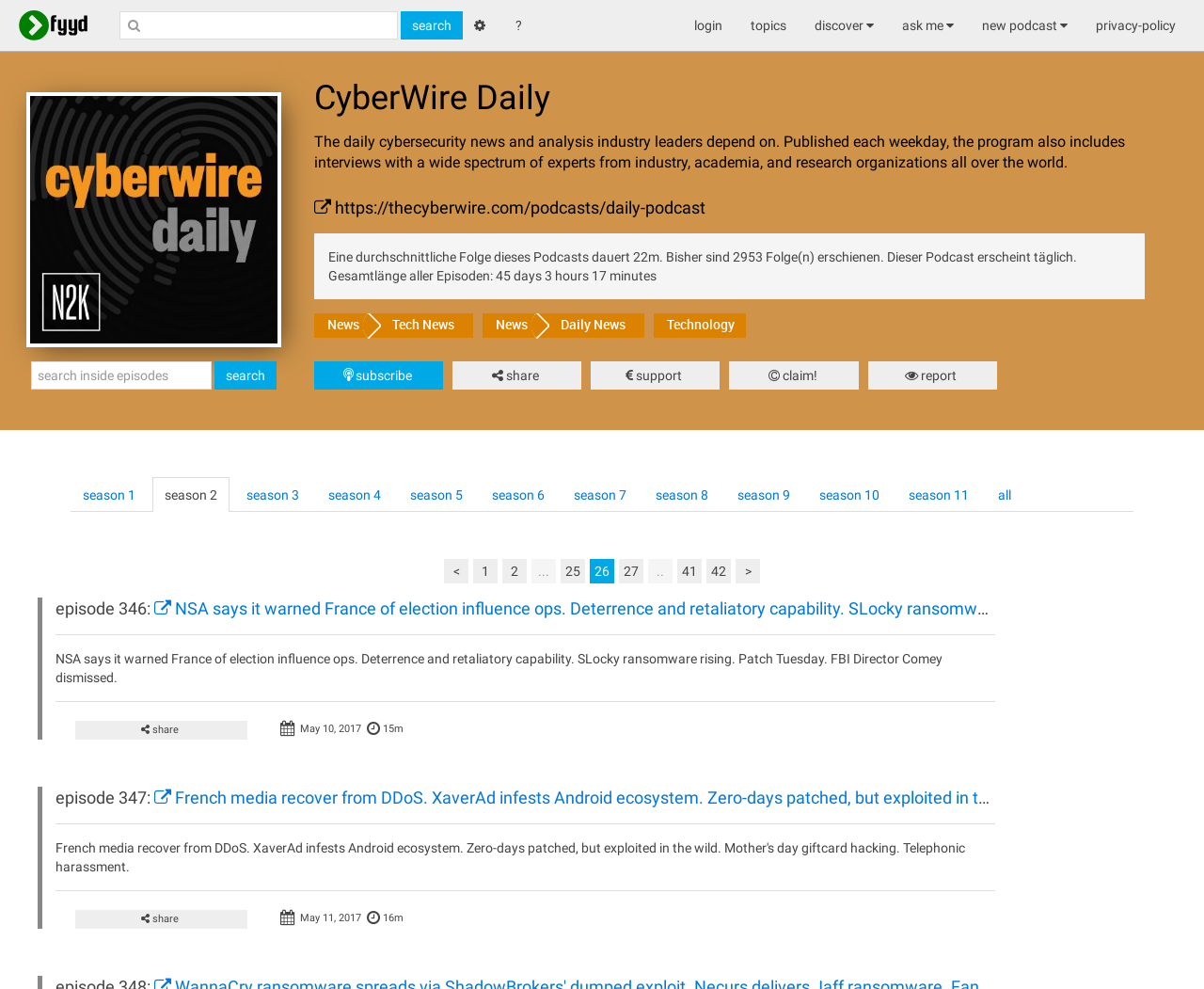Using floating point numbers between 0 and 1, provide the bounding box coordinates in the format (top-left x, top-left y, bottom-right x, bottom-right y). Locate the UI element described here: season 5

[0.33, 0.482, 0.395, 0.518]